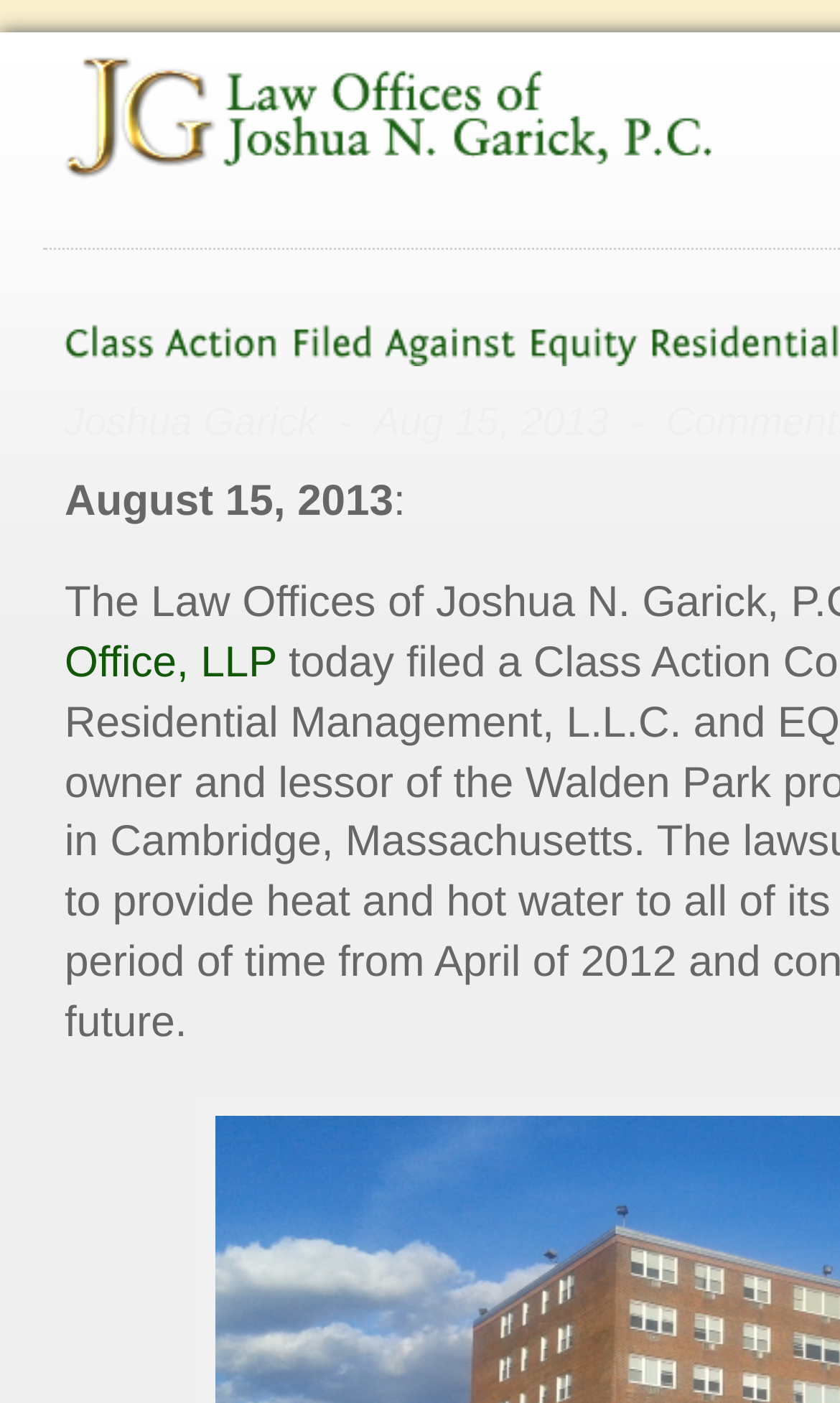What is the purpose of the webpage?
Can you provide an in-depth and detailed response to the question?

The purpose of the webpage can be inferred by looking at the content of the page, which appears to be related to a class action lawsuit against Equity Residential, and the law firm's name and contact information are present on the page.